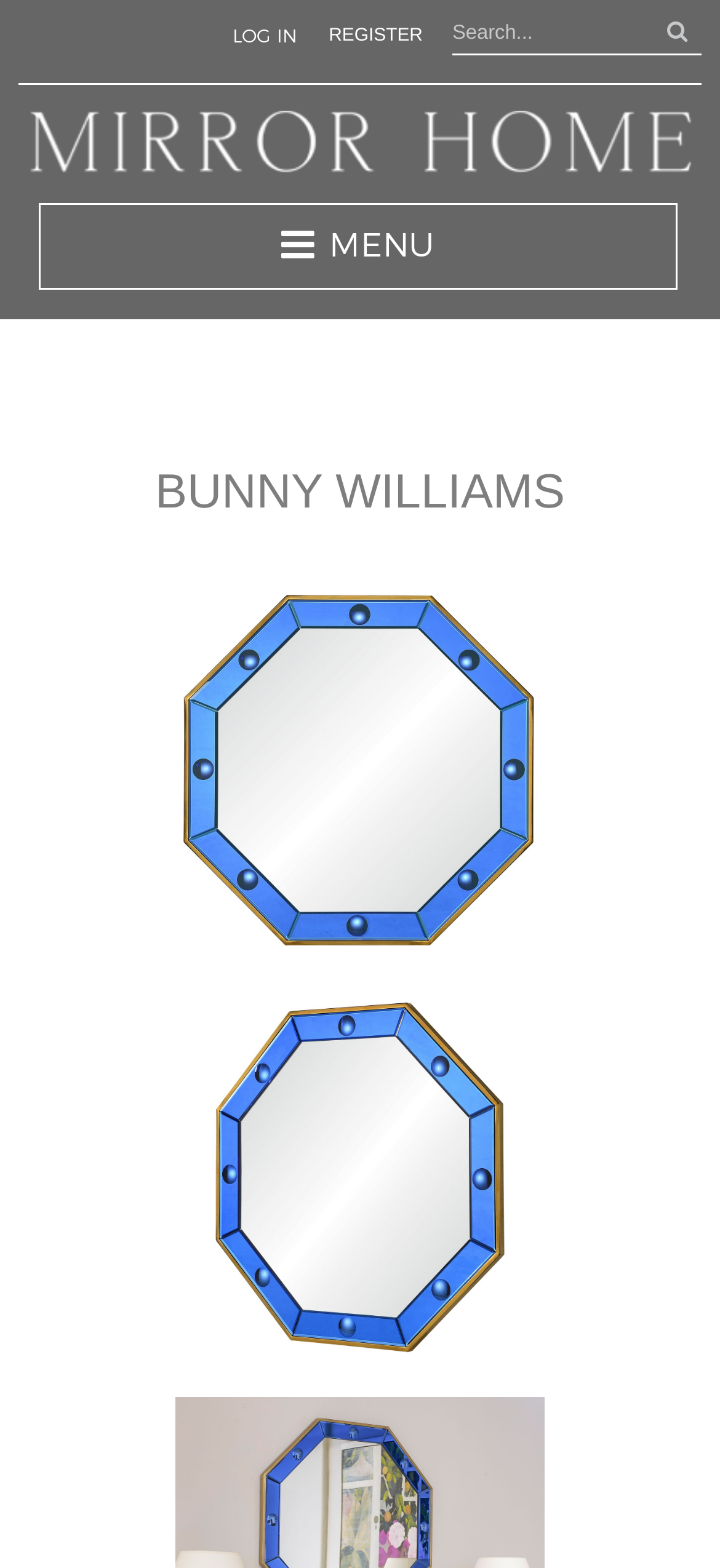Provide the bounding box for the UI element matching this description: "Home".

None